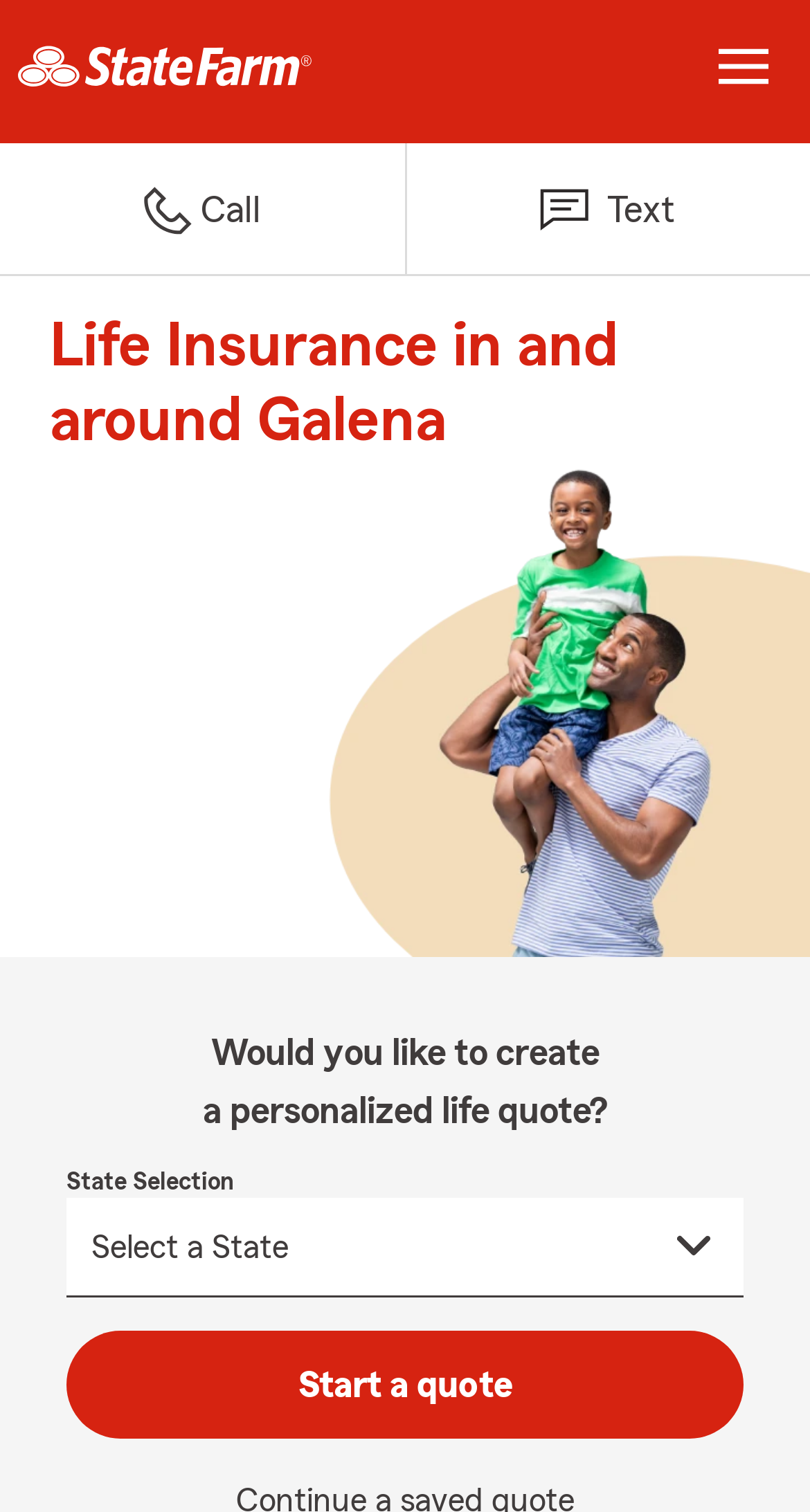How can users initiate the quote process? Examine the screenshot and reply using just one word or a brief phrase.

Click 'Start a quote' button